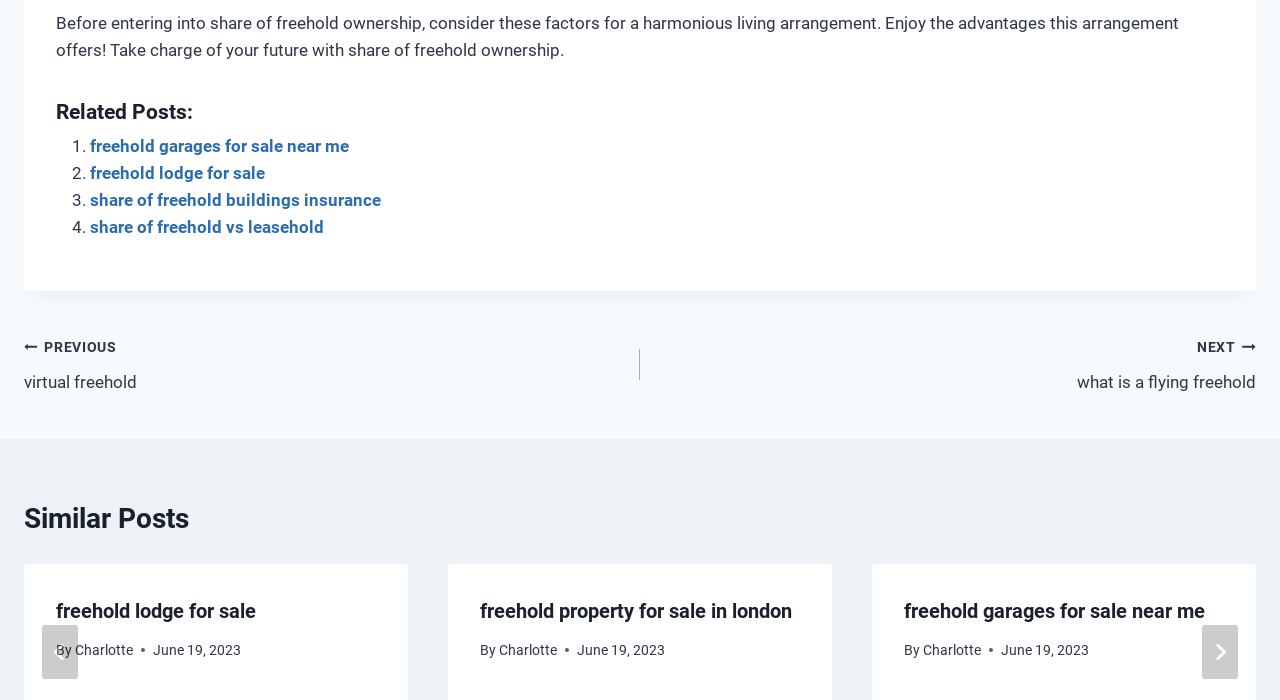Please identify the bounding box coordinates of the element I should click to complete this instruction: 'Go to 'NEXT what is a flying freehold''. The coordinates should be given as four float numbers between 0 and 1, like this: [left, top, right, bottom].

[0.5, 0.476, 0.981, 0.566]